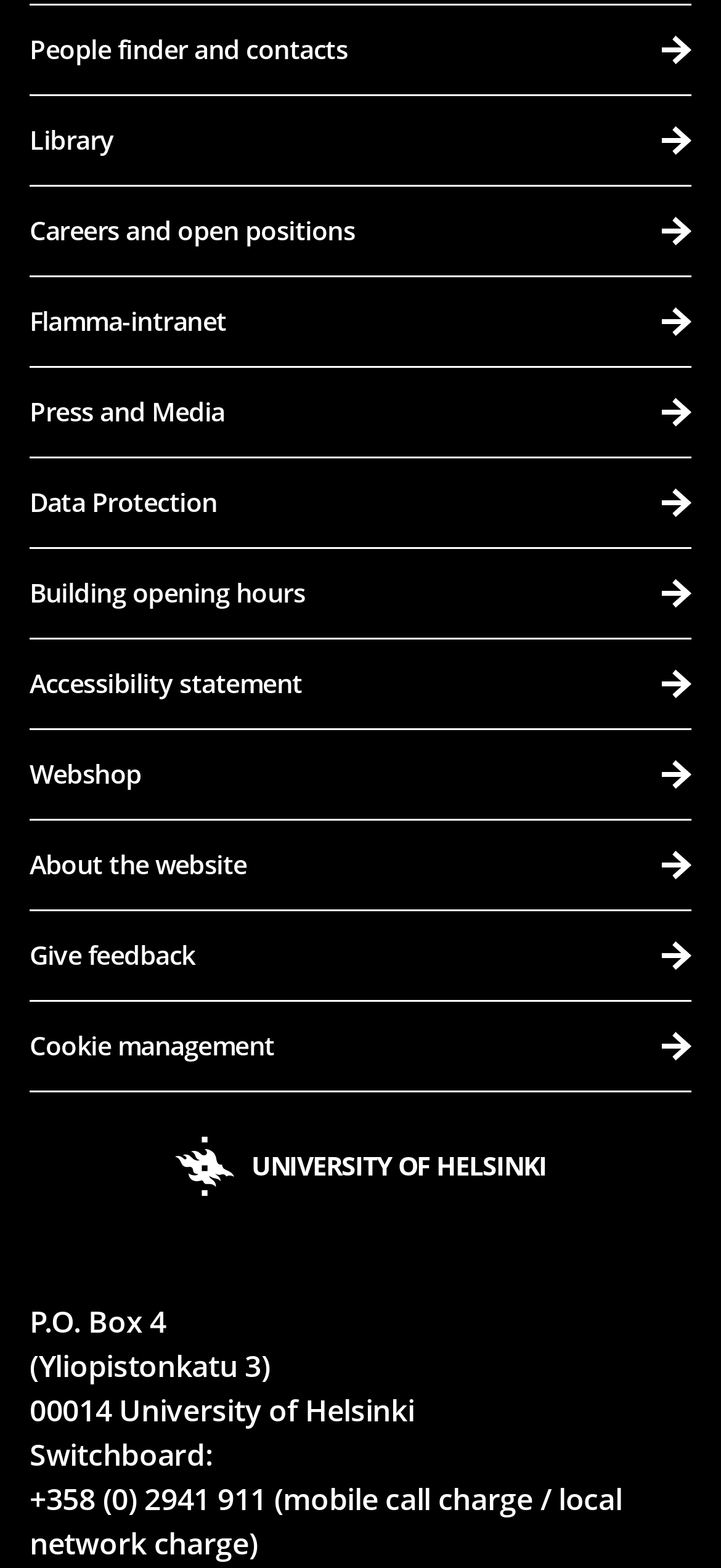Based on the element description "Data Protection", predict the bounding box coordinates of the UI element.

[0.041, 0.373, 0.959, 0.431]